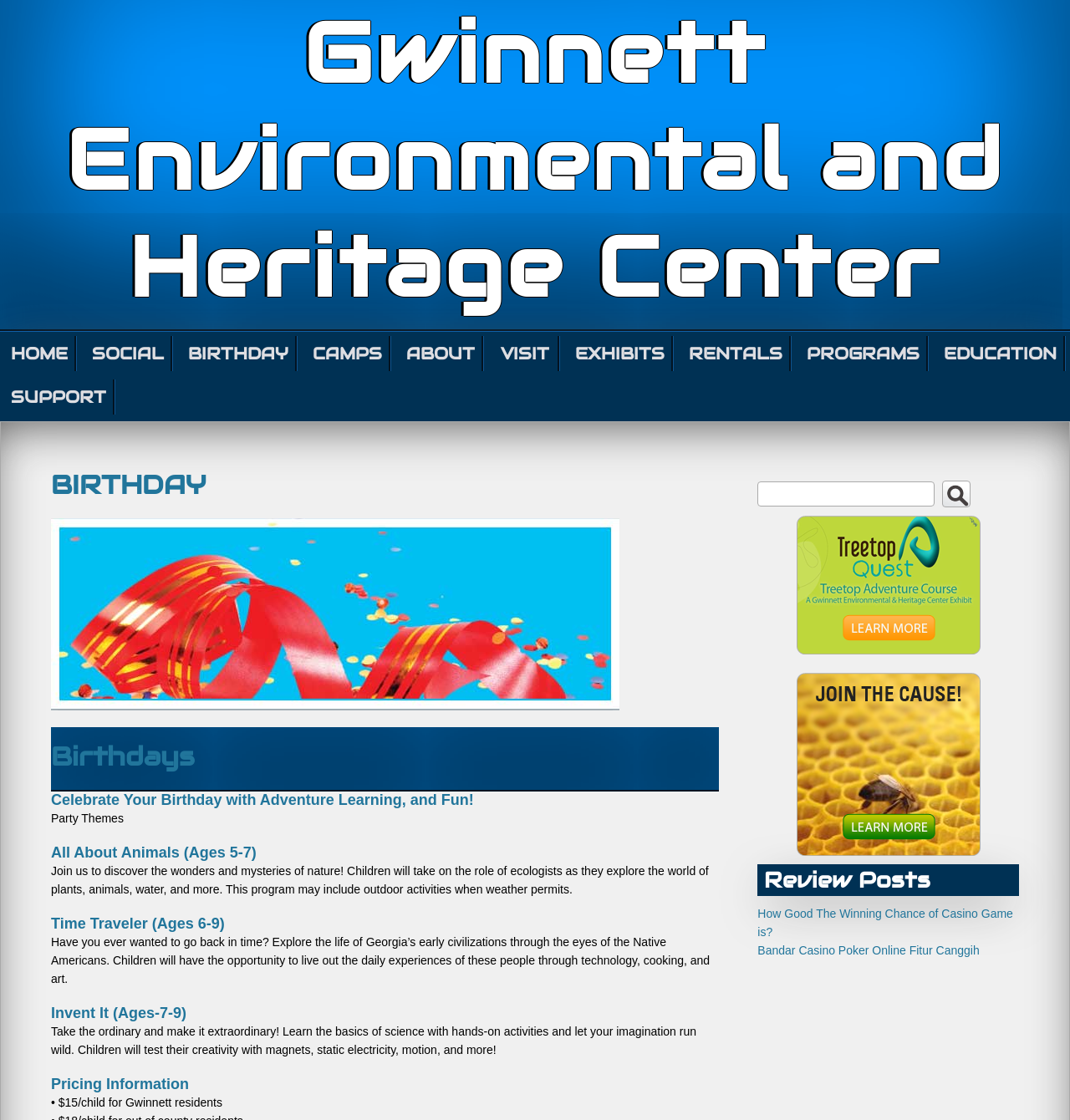How many links are there in the top navigation menu?
Make sure to answer the question with a detailed and comprehensive explanation.

I counted the number of links in the top navigation menu, which are 'HOME', 'SOCIAL', 'BIRTHDAY', 'CAMPS', 'ABOUT', 'VISIT', 'EXHIBITS', 'RENTALS', and 'PROGRAMS', and there are 9 in total.